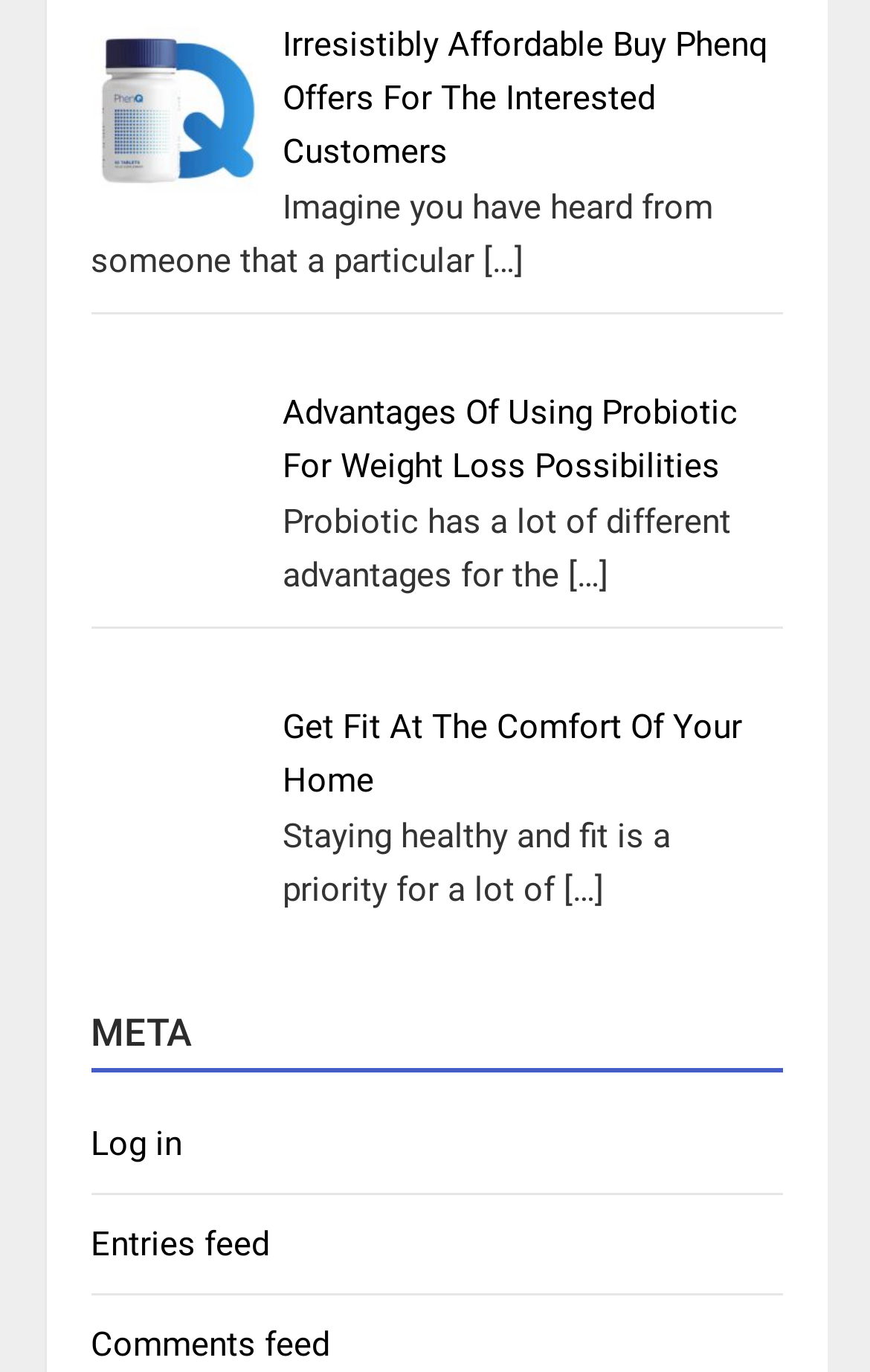Provide a short answer to the following question with just one word or phrase: How many feed links are there?

2